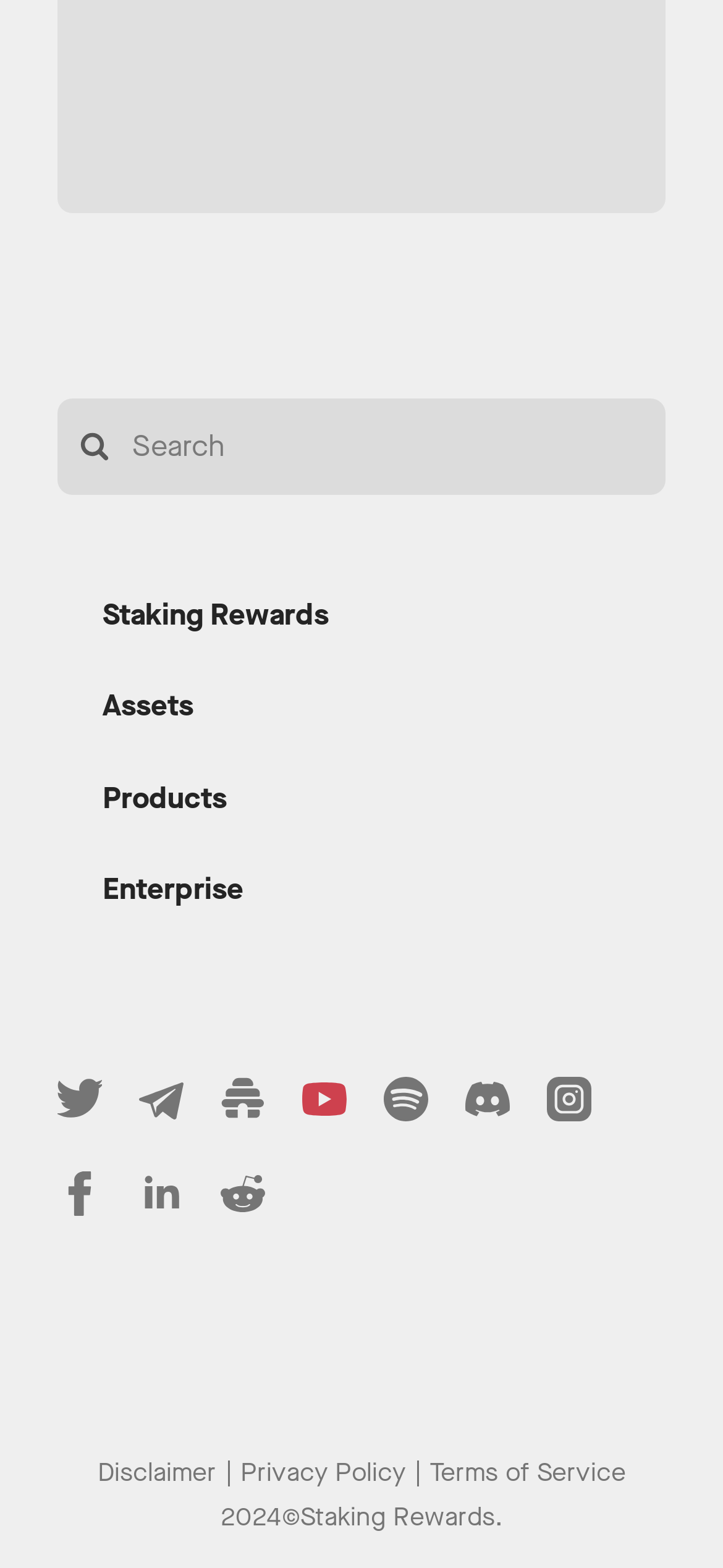Please determine the bounding box coordinates of the element's region to click for the following instruction: "Search for something".

[0.08, 0.254, 0.92, 0.315]